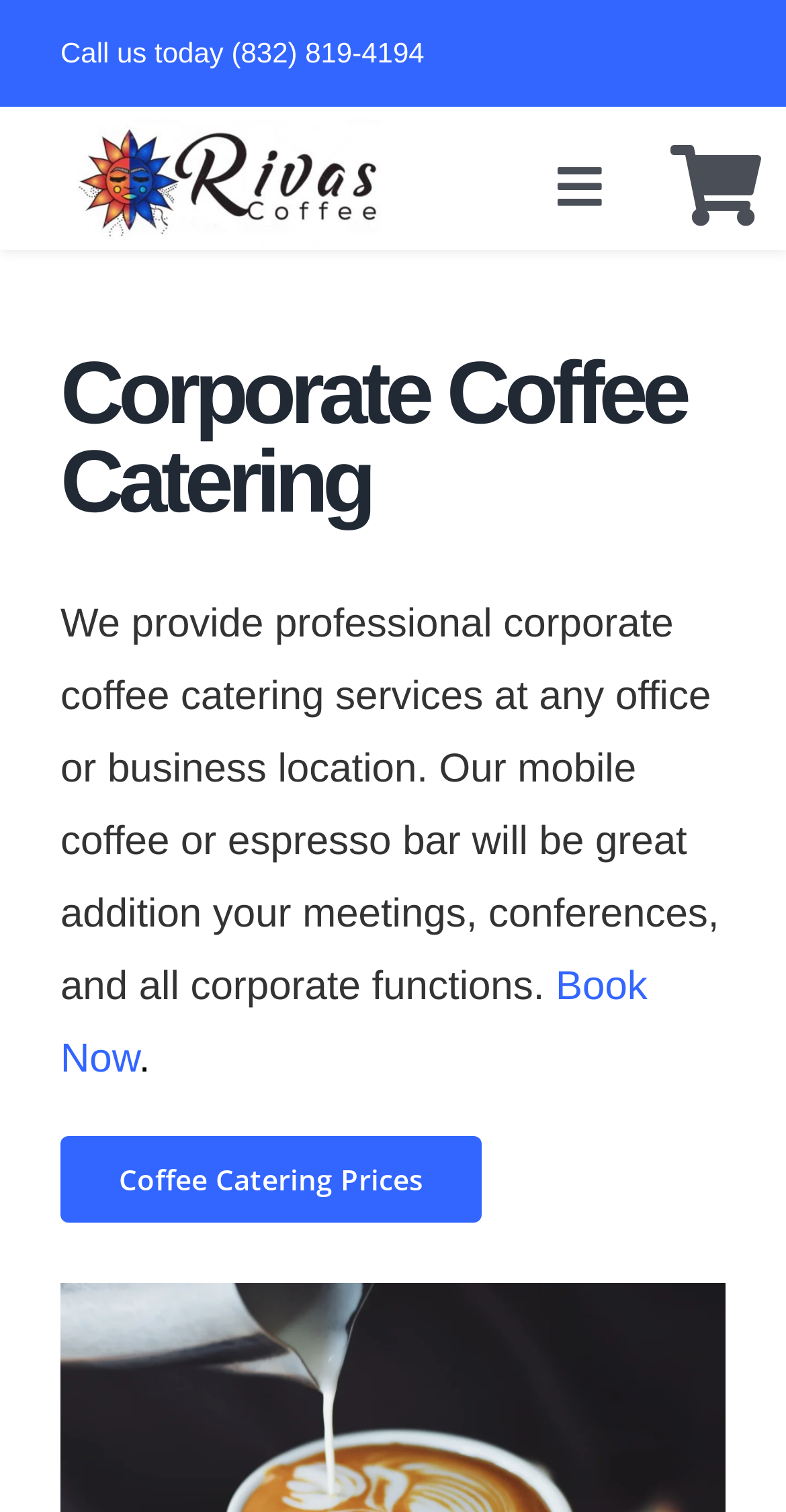Provide a brief response to the question using a single word or phrase: 
How can I book a corporate coffee catering service?

Click 'Book Now'